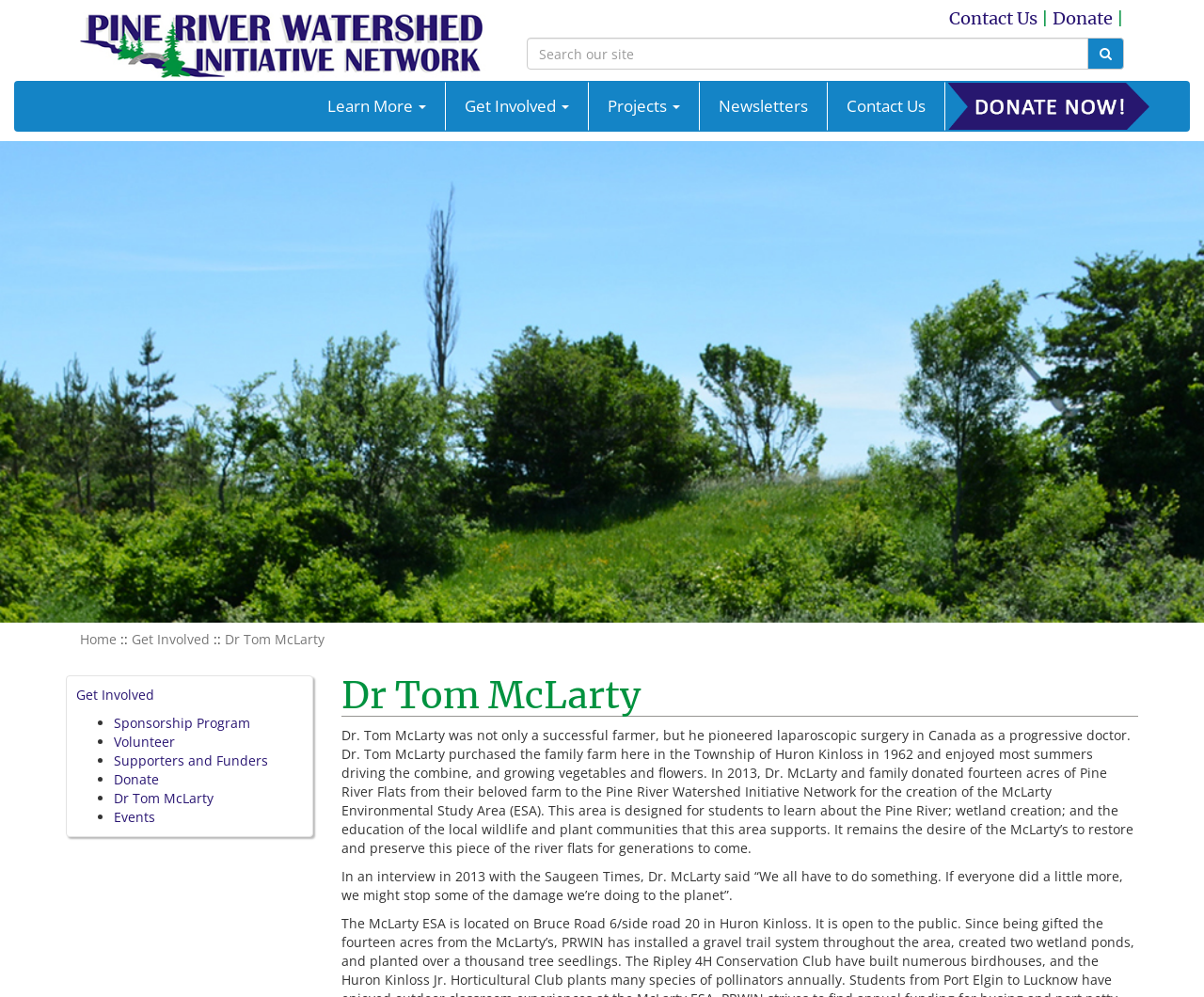Please determine the bounding box coordinates for the element with the description: "alt="Pine River Watershed Initiative Network"".

[0.066, 0.0, 0.414, 0.081]